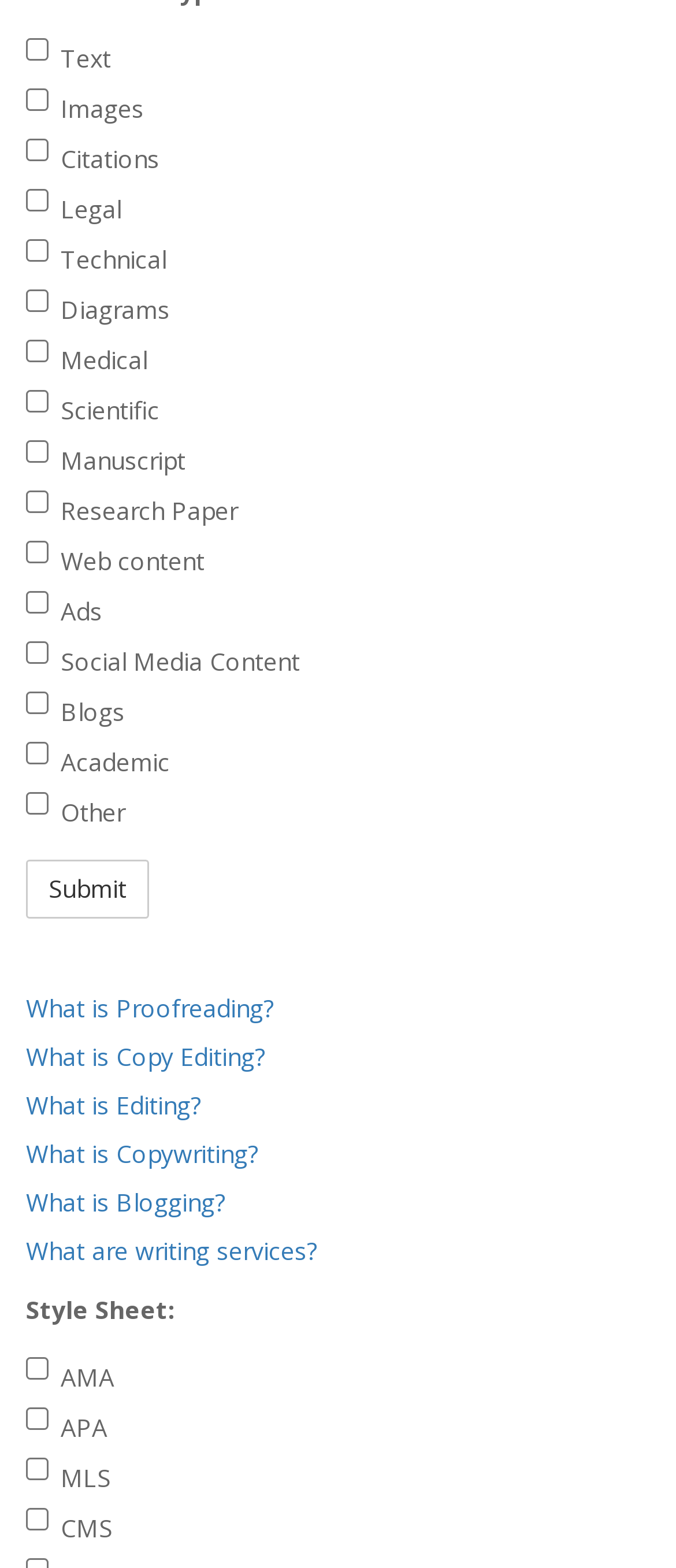Pinpoint the bounding box coordinates of the element that must be clicked to accomplish the following instruction: "Check the 'Blogs' checkbox". The coordinates should be in the format of four float numbers between 0 and 1, i.e., [left, top, right, bottom].

[0.038, 0.441, 0.072, 0.456]